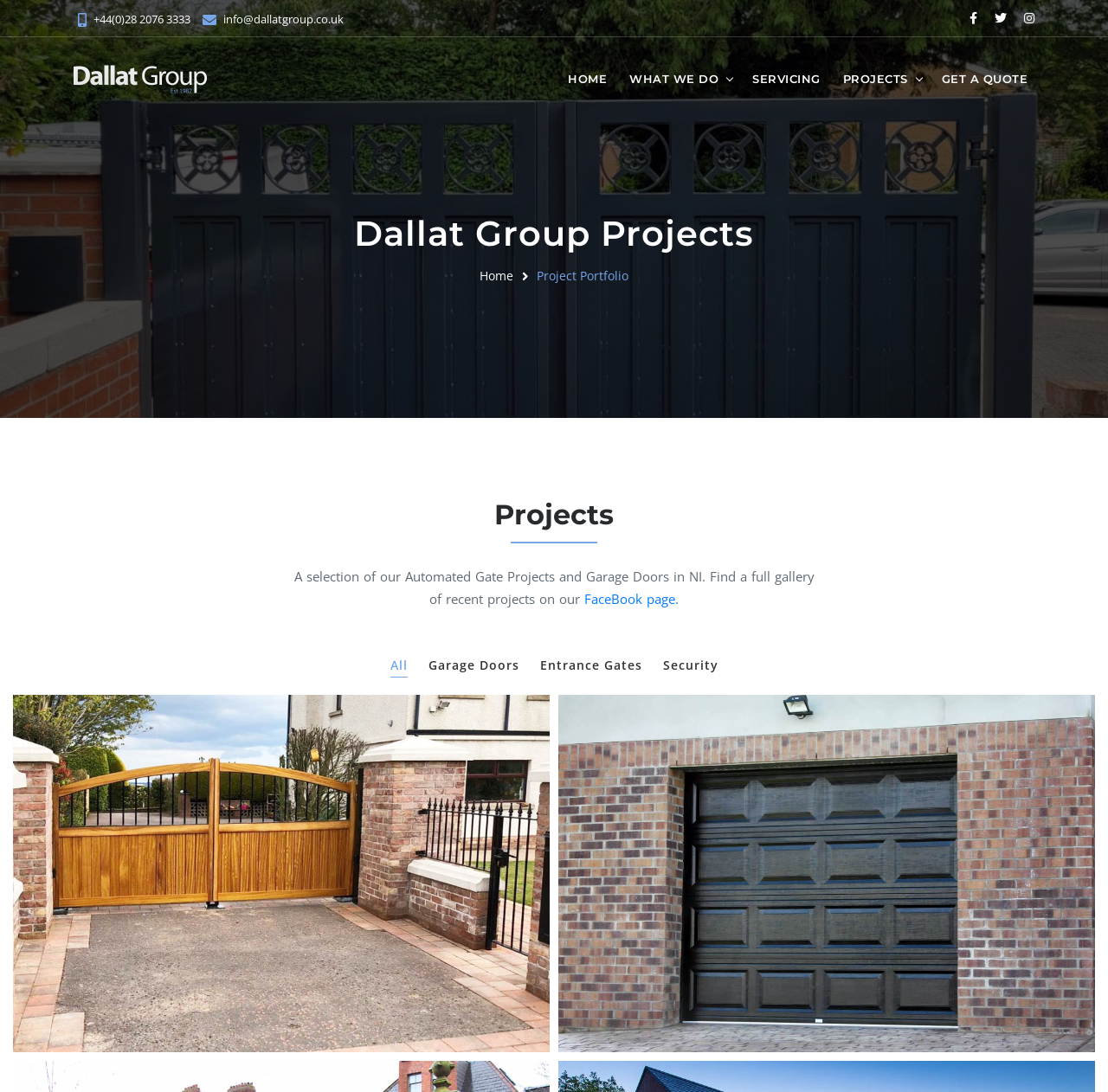Reply to the question with a single word or phrase:
What is the title of the first project?

Lisburn wooden entrance gates